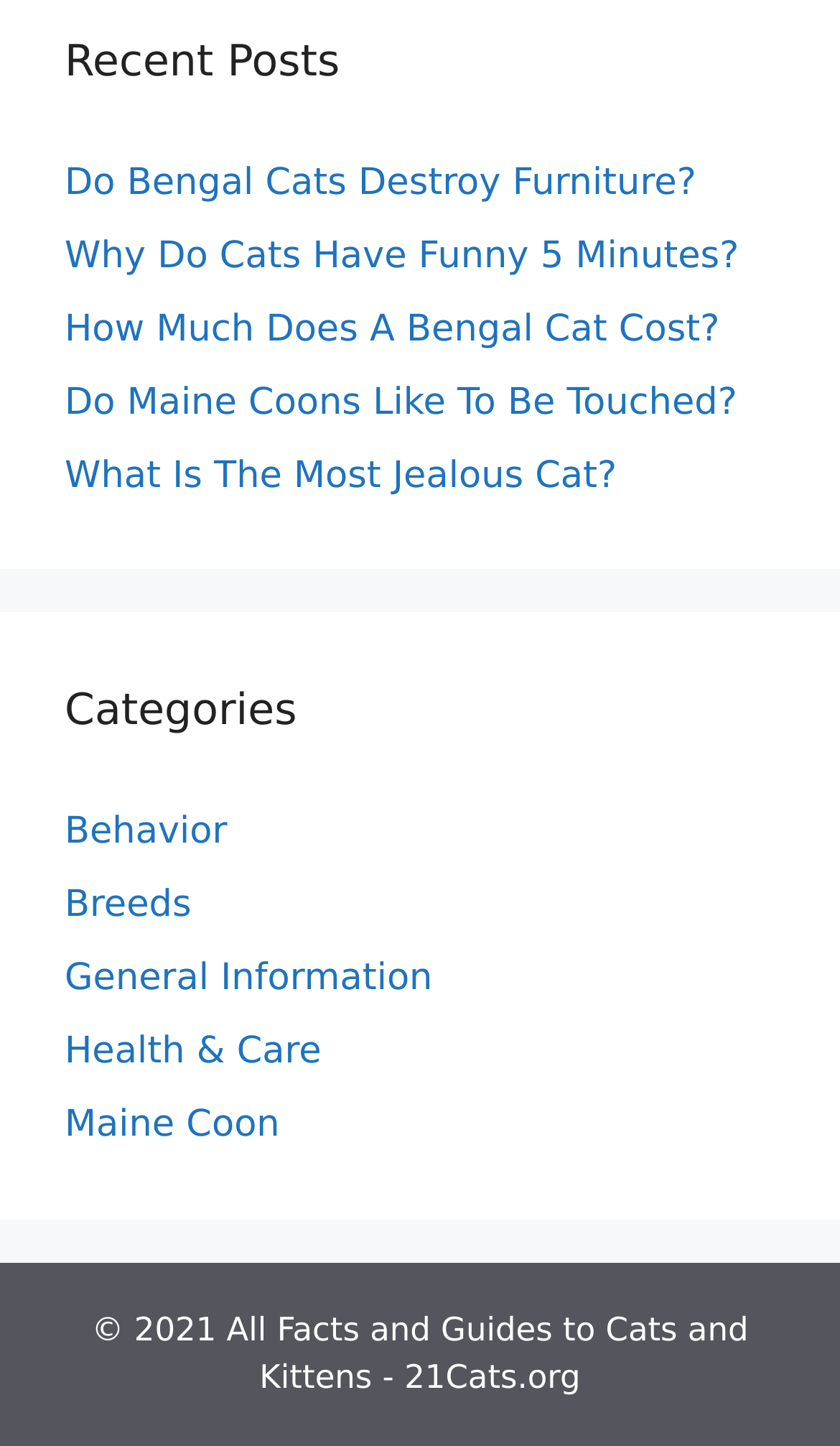Answer the question using only one word or a concise phrase: What type of cat is mentioned in the recent posts?

Bengal